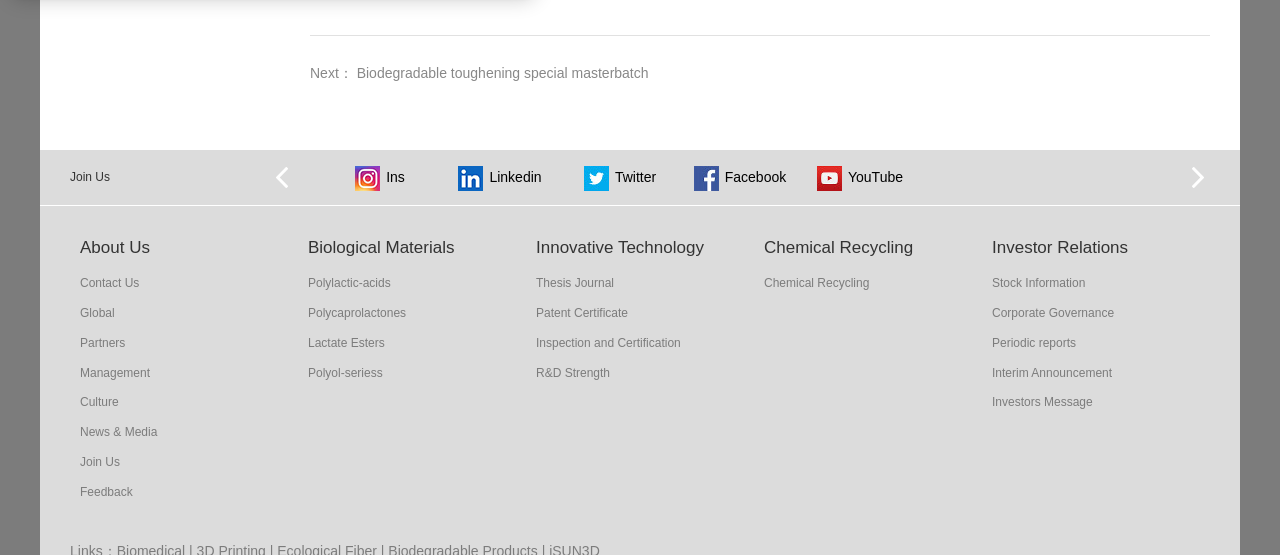Locate the UI element that matches the description Biological Materials in the webpage screenshot. Return the bounding box coordinates in the format (top-left x, top-left y, bottom-right x, bottom-right y), with values ranging from 0 to 1.

[0.233, 0.363, 0.363, 0.415]